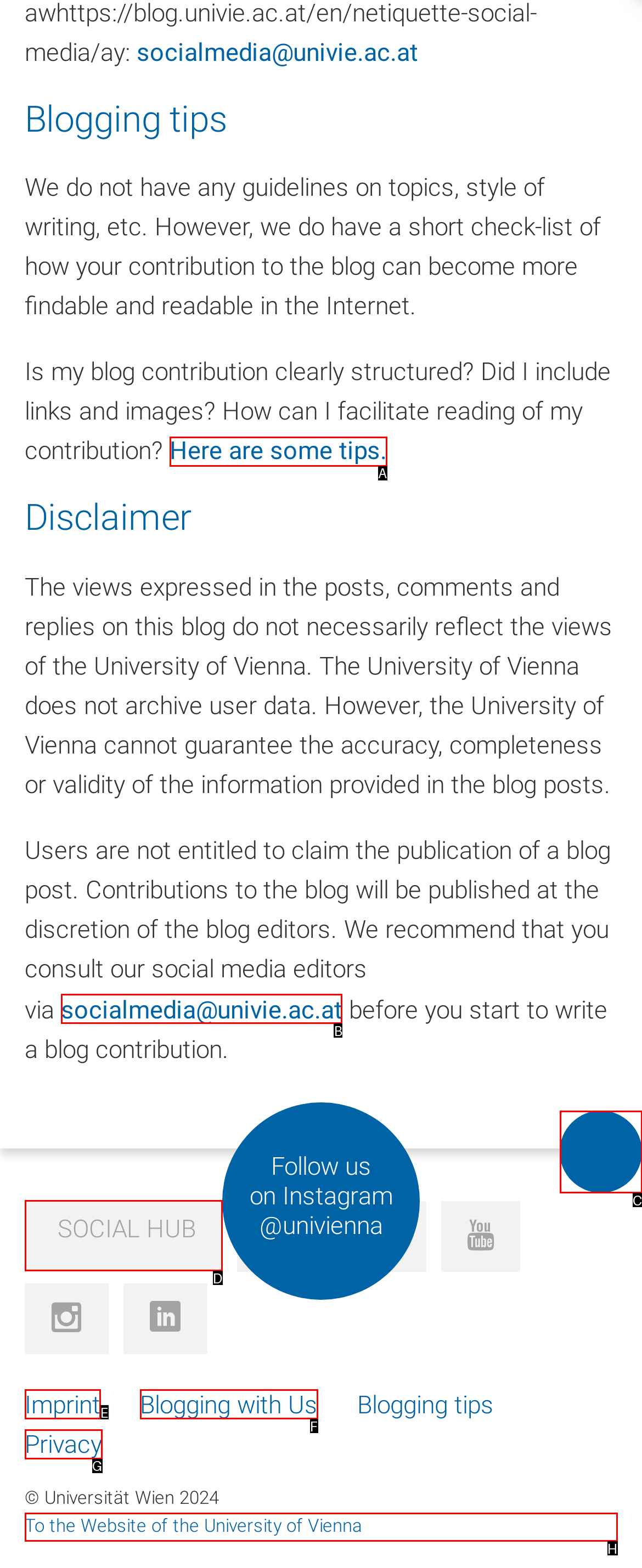Identify which HTML element should be clicked to fulfill this instruction: Contact social media editors Reply with the correct option's letter.

B